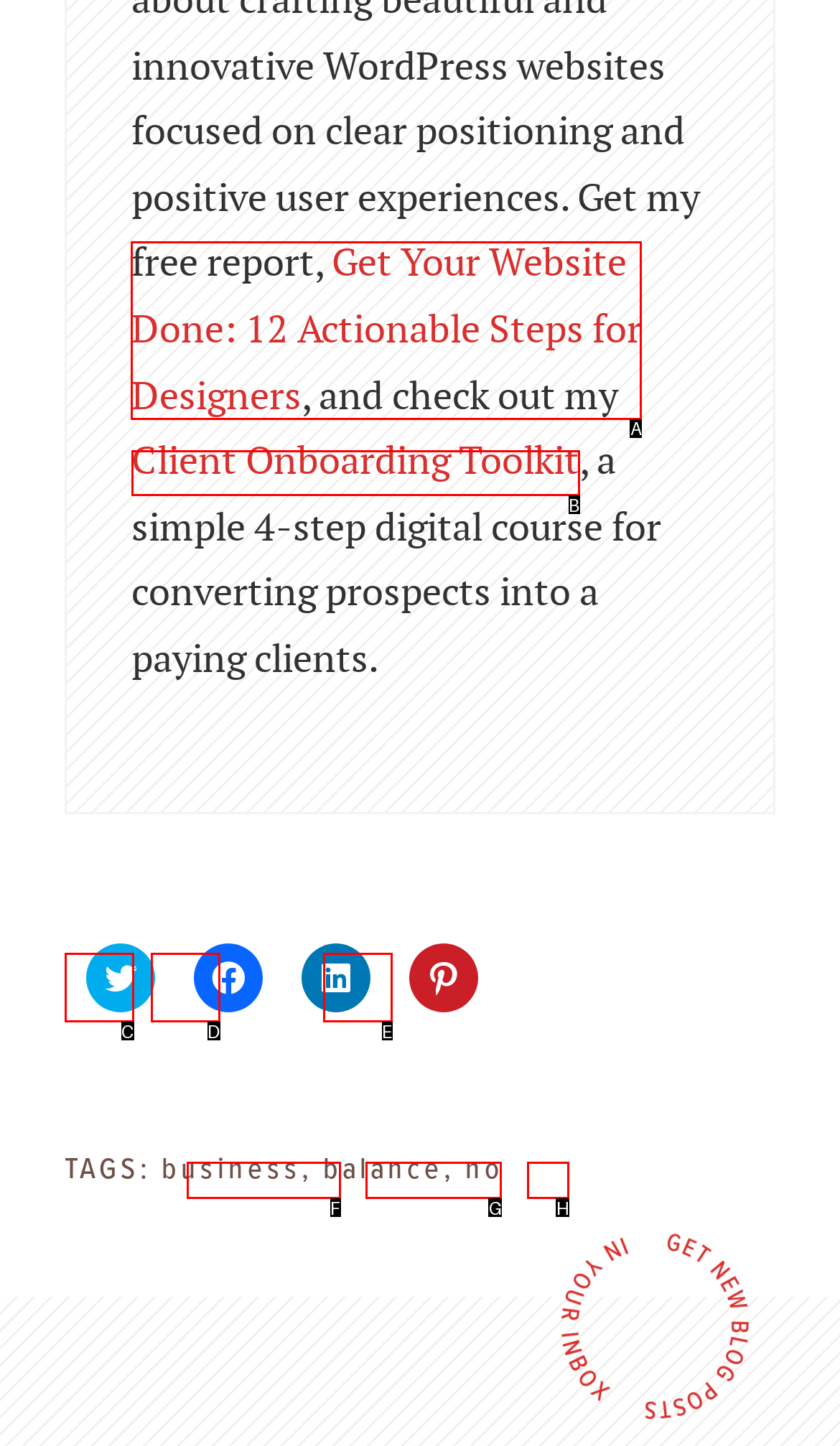Tell me which option I should click to complete the following task: Read the article about getting your website done
Answer with the option's letter from the given choices directly.

A